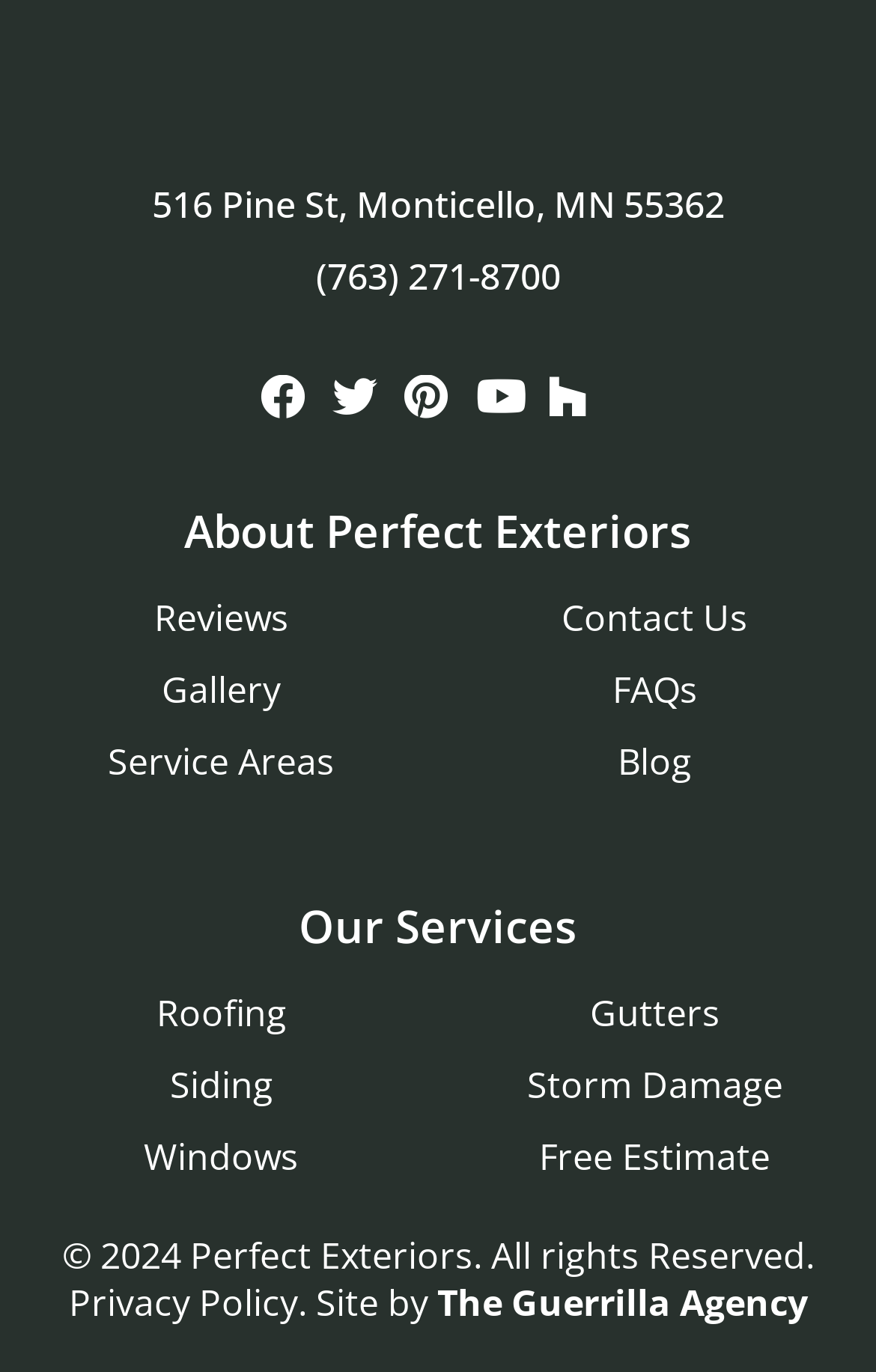Find the bounding box coordinates of the clickable area that will achieve the following instruction: "Get a free estimate".

[0.615, 0.825, 0.879, 0.861]